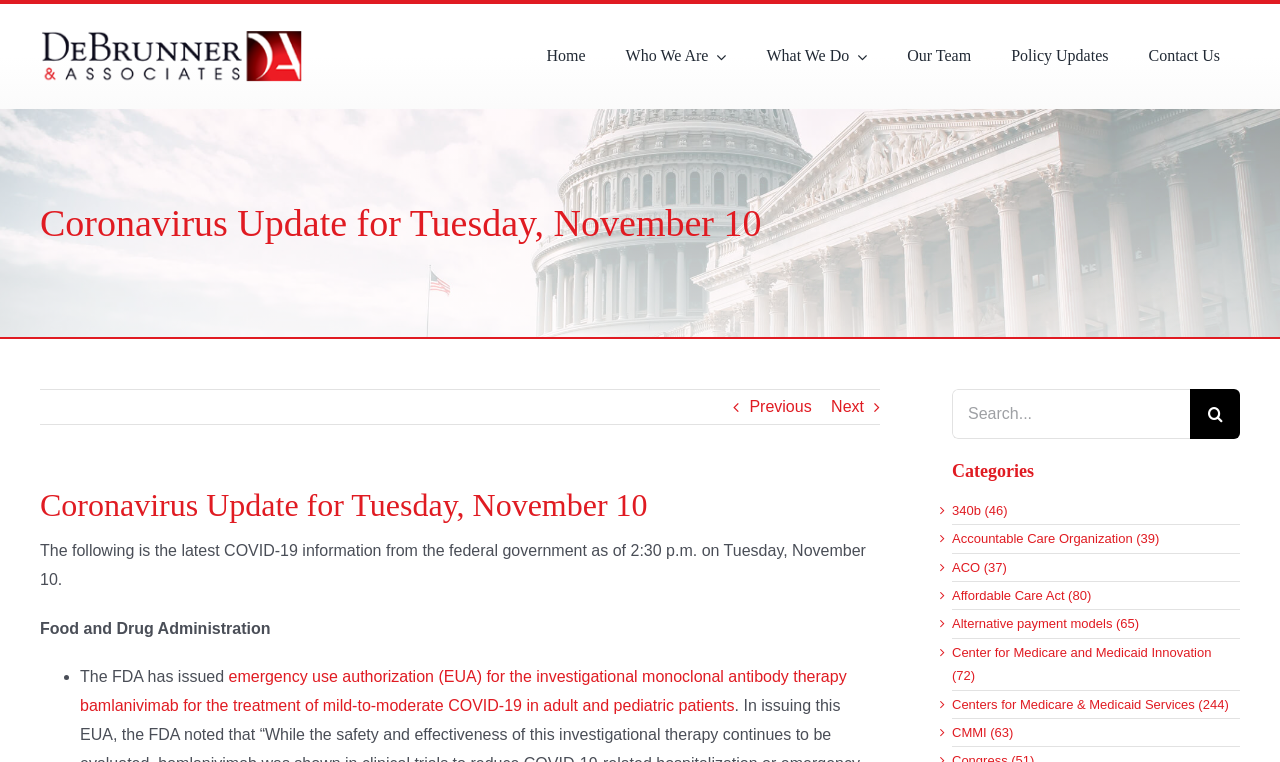Provide the bounding box coordinates of the HTML element described by the text: "Previous".

[0.585, 0.512, 0.634, 0.557]